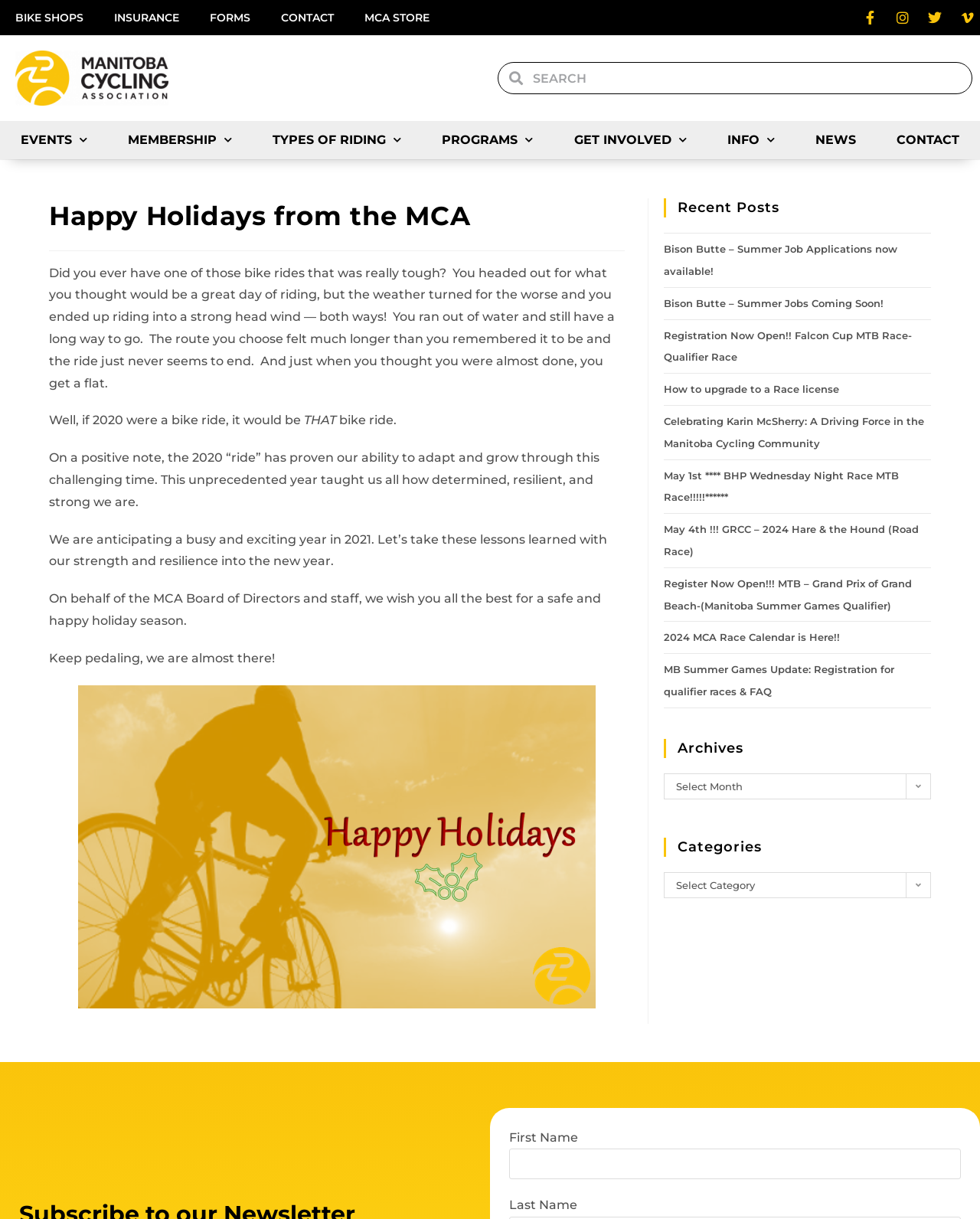Write an elaborate caption that captures the essence of the webpage.

The webpage is from the Manitoba Cycling Association (MCA) and features a holiday greeting. At the top, there are six links: "BIKE SHOPS", "INSURANCE", "FORMS", "CONTACT", "MCA STORE", and four social media links. Below these links, there is a logo of the MCA, which is an image with the text "Manitoba Cycling Association". 

To the right of the logo, there is a search bar with a searchbox and a search button. Below the search bar, there is a navigation menu with seven links: "EVENTS", "MEMBERSHIP", "TYPES OF RIDING", "PROGRAMS", "GET INVOLVED", "INFO", and "NEWS". Each of these links has a dropdown menu.

The main content of the webpage is an article with a heading "Happy Holidays from the MCA". The article describes a challenging bike ride and compares it to the year 2020, which was also challenging. It expresses gratitude for the resilience and strength shown during the year and looks forward to a busy and exciting 2021. The article concludes with a holiday greeting from the MCA Board of Directors and staff.

To the right of the article, there is a sidebar with a heading "Recent Posts" and nine links to recent news articles. Below the recent posts, there are headings for "Archives" and "Categories", each with a dropdown menu.

At the bottom of the webpage, there is a form with fields for "First Name" and "Last Name" and a textbox for input.